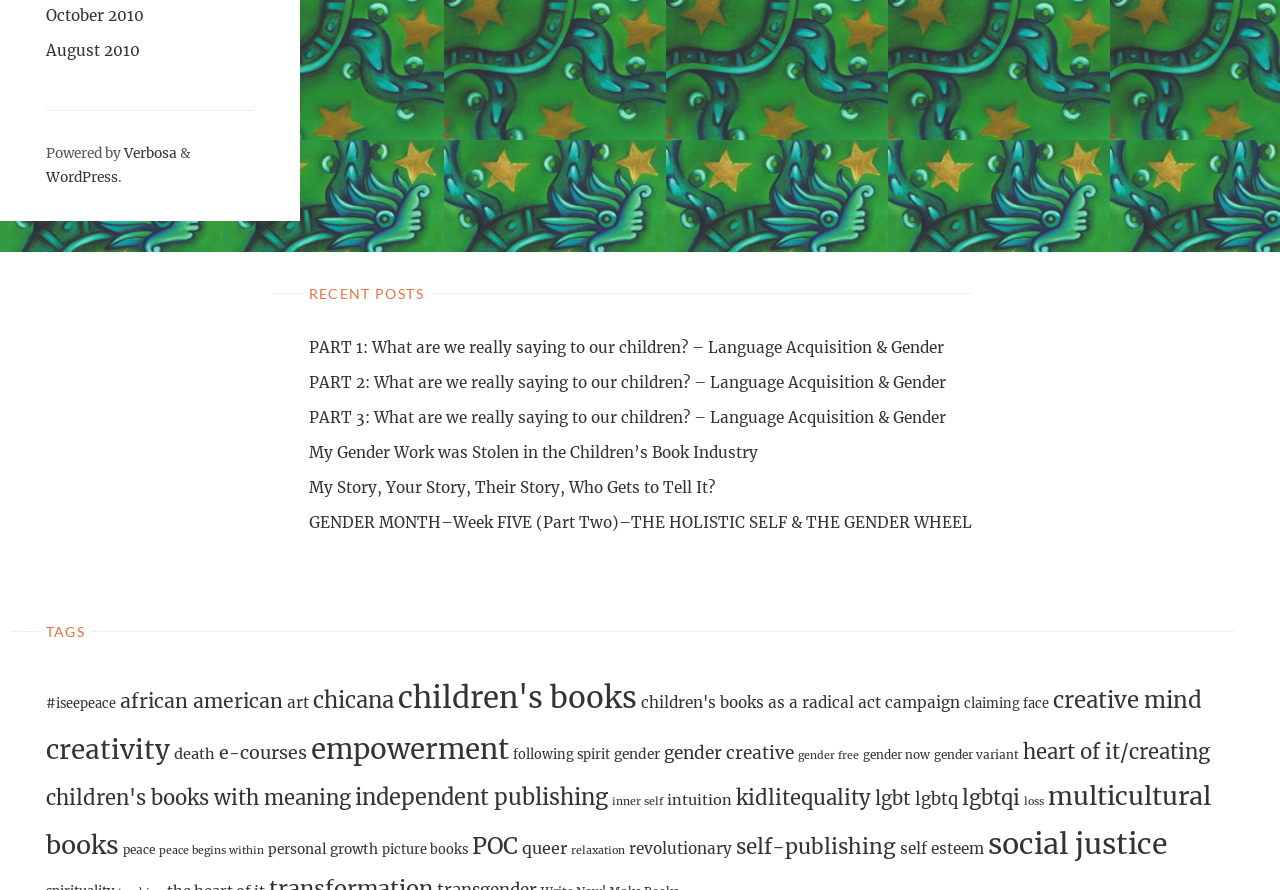Please specify the bounding box coordinates of the clickable region necessary for completing the following instruction: "Click on the 'children's books' tag". The coordinates must consist of four float numbers between 0 and 1, i.e., [left, top, right, bottom].

[0.311, 0.763, 0.497, 0.804]